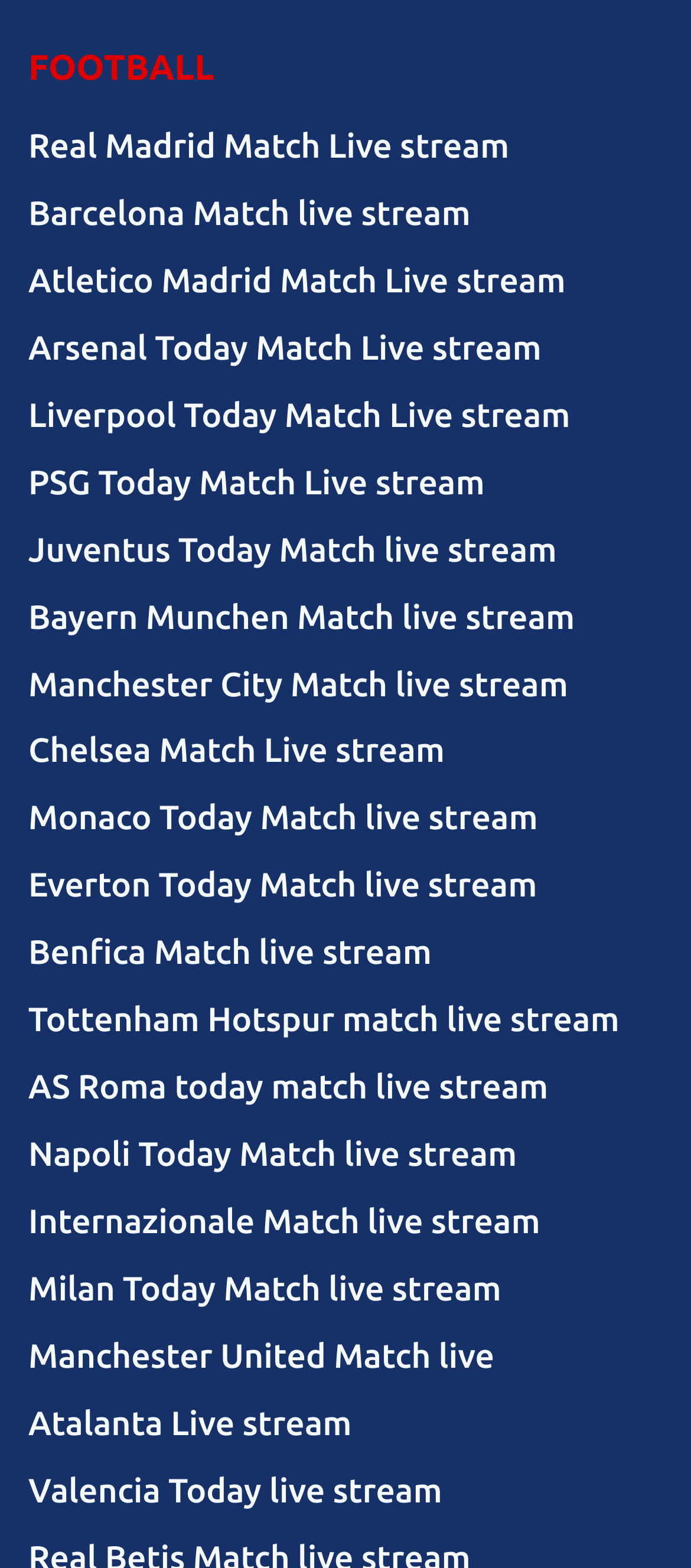What is the main topic of this webpage?
Use the image to answer the question with a single word or phrase.

Football